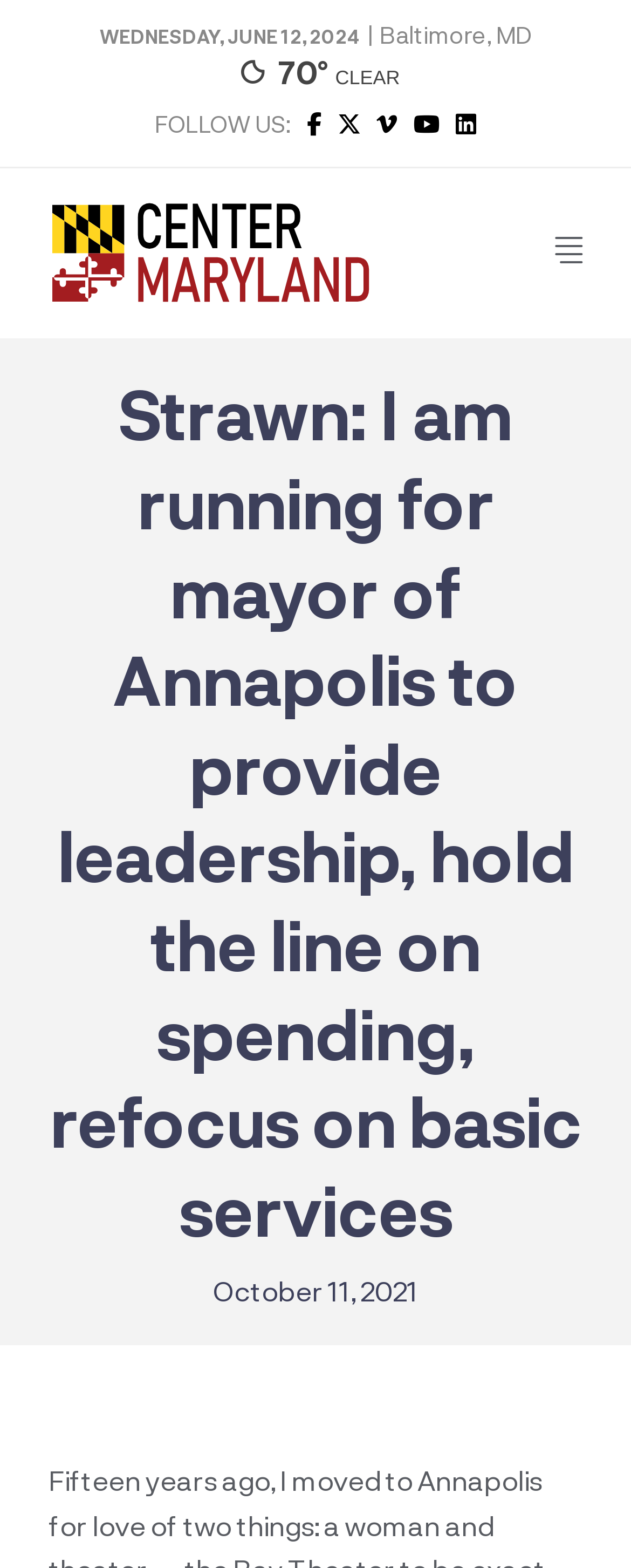What is the location mentioned?
Using the information presented in the image, please offer a detailed response to the question.

I determined the location mentioned by examining the StaticText element with the OCR text '| Baltimore, MD' located at [0.573, 0.013, 0.842, 0.031].